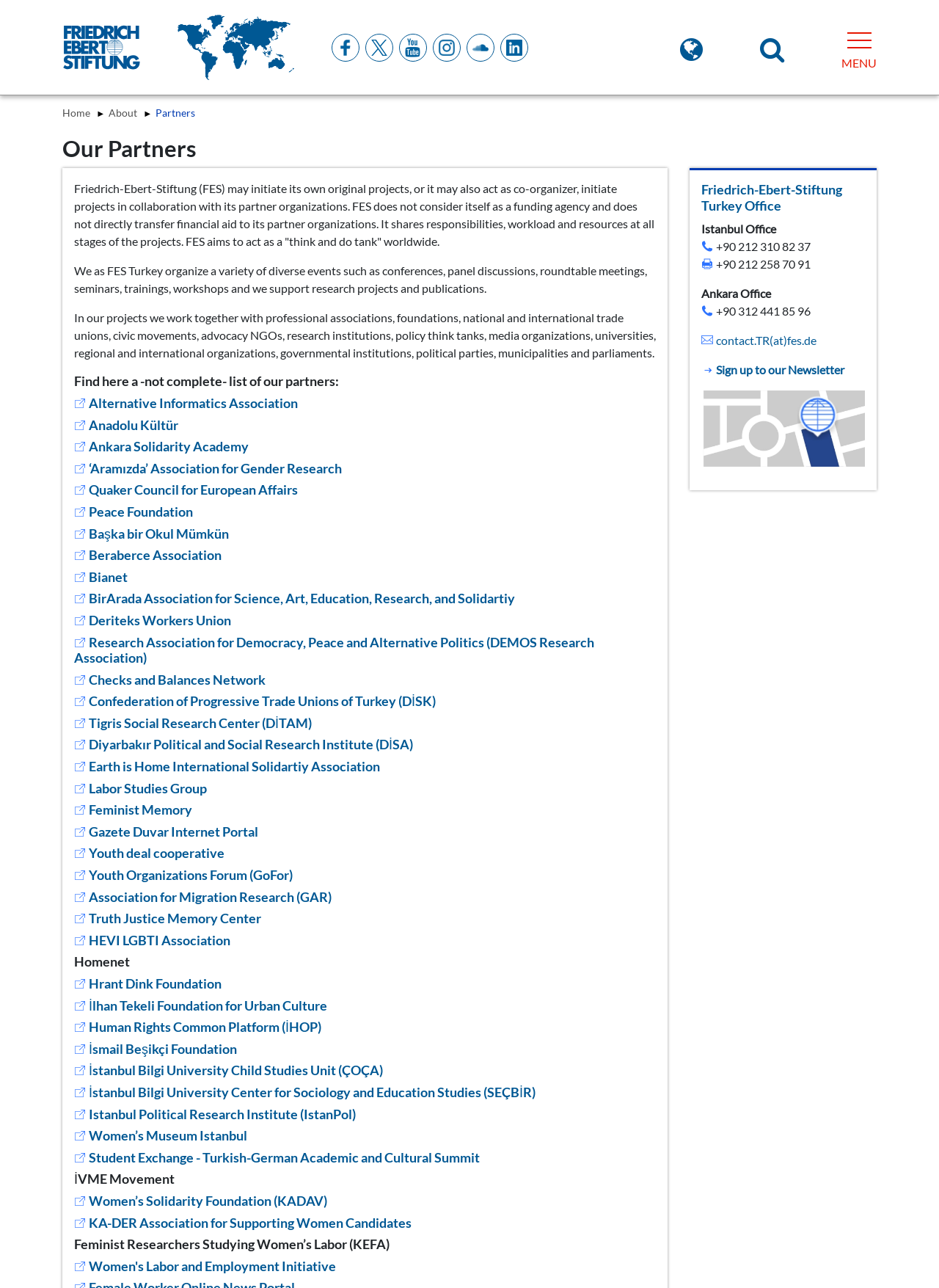Predict the bounding box coordinates of the area that should be clicked to accomplish the following instruction: "Click the Facebook link". The bounding box coordinates should consist of four float numbers between 0 and 1, i.e., [left, top, right, bottom].

[0.359, 0.031, 0.377, 0.043]